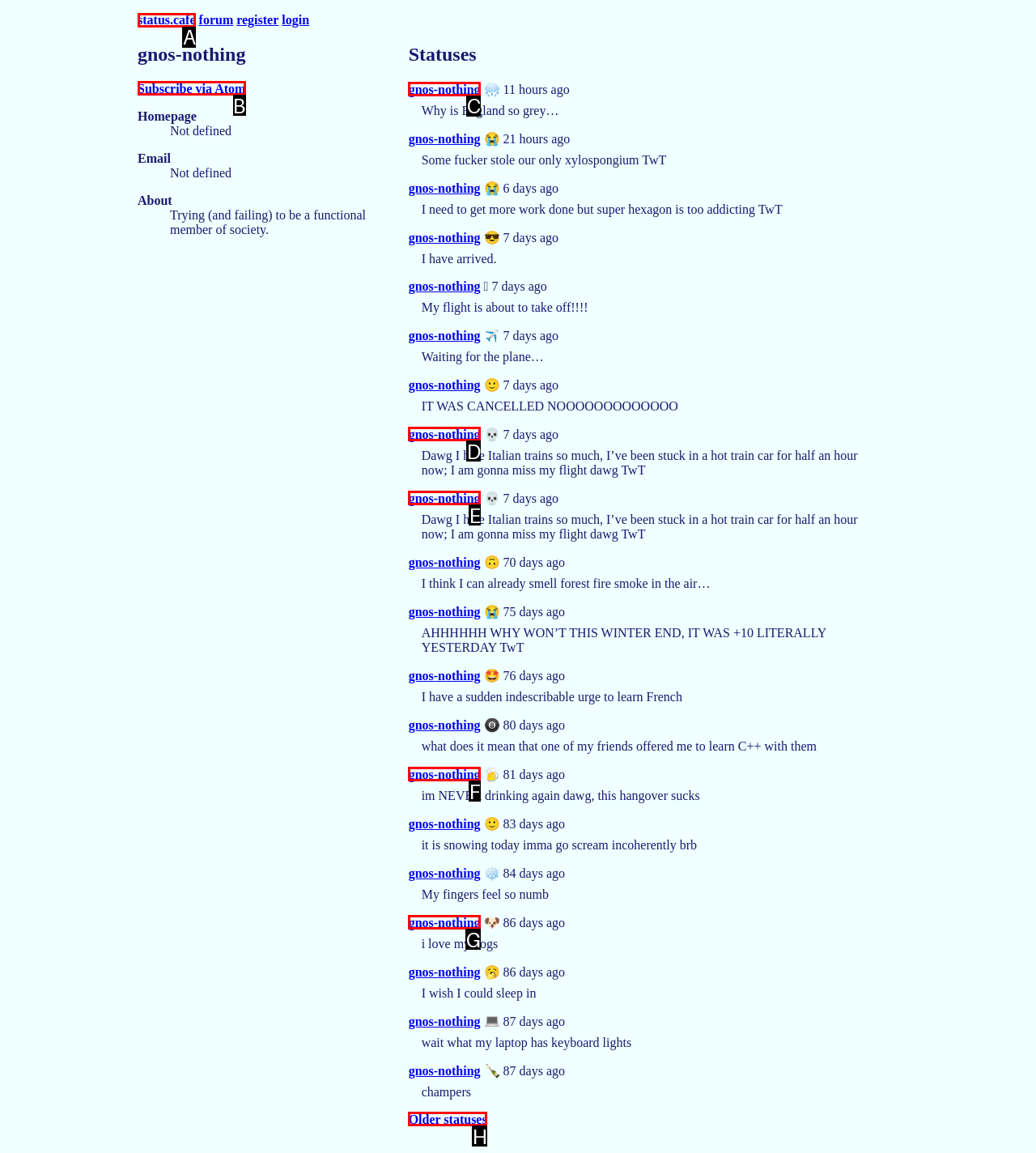Identify the correct UI element to click for this instruction: view gnos-nothing's homepage
Respond with the appropriate option's letter from the provided choices directly.

C